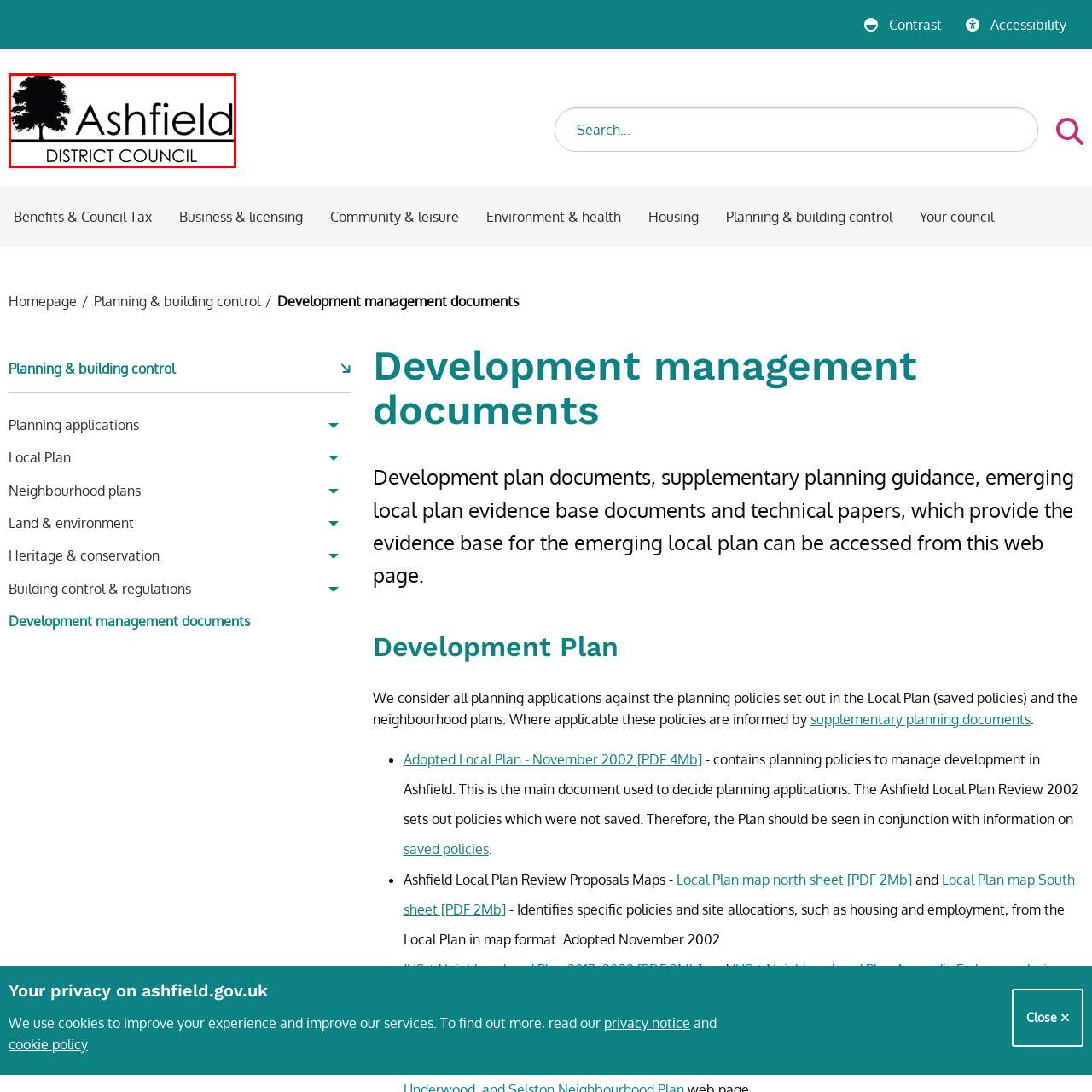Look closely at the image highlighted by the red bounding box and supply a detailed explanation in response to the following question: What is the purpose of the council?

The Ashfield District Council is the local authority responsible for managing various services and planning in the Ashfield area, as indicated by the caption.